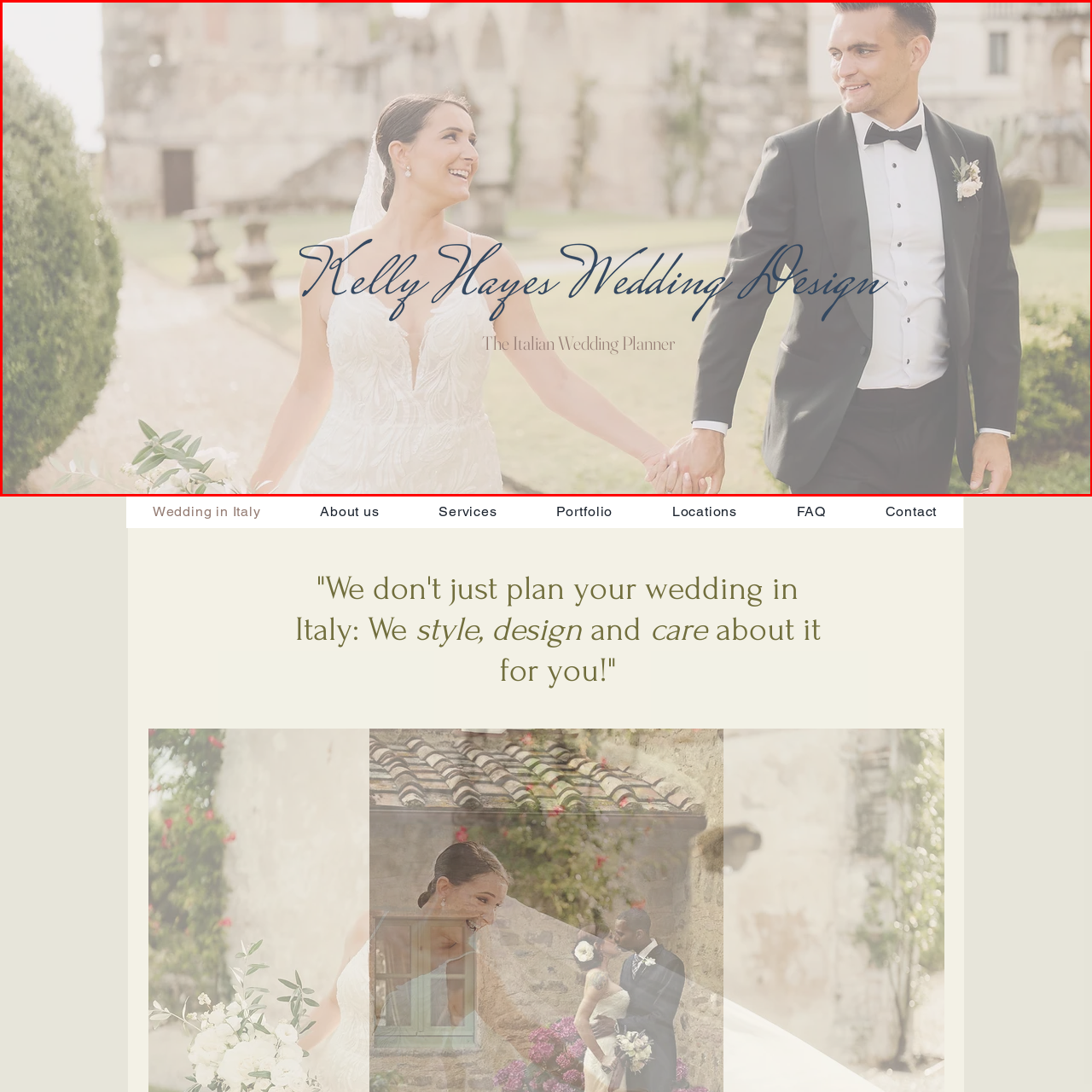Look at the image within the red outlined box, Where is the wedding likely taking place? Provide a one-word or brief phrase answer.

Italy